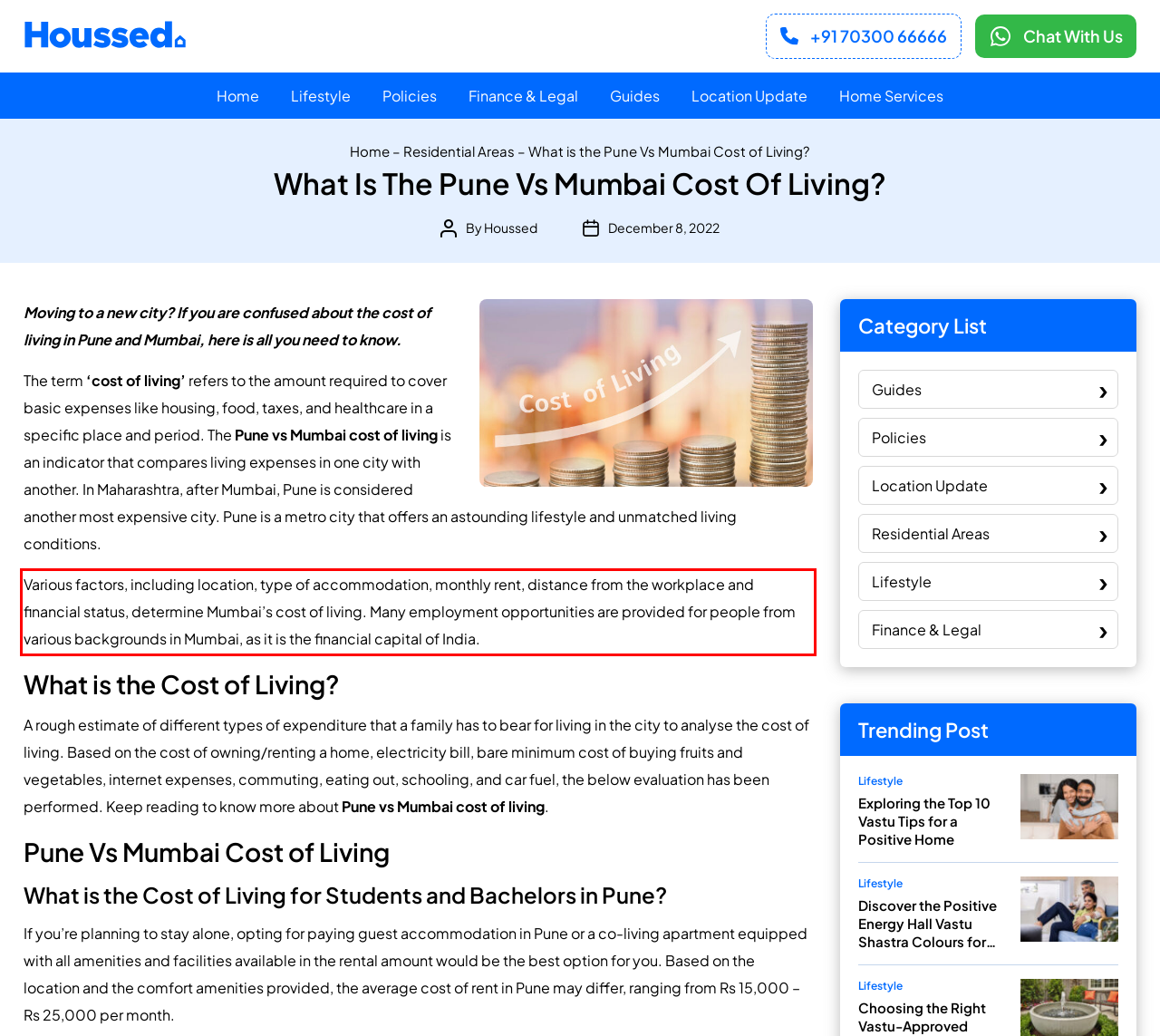Identify and extract the text within the red rectangle in the screenshot of the webpage.

Various factors, including location, type of accommodation, monthly rent, distance from the workplace and financial status, determine Mumbai’s cost of living. Many employment opportunities are provided for people from various backgrounds in Mumbai, as it is the financial capital of India.